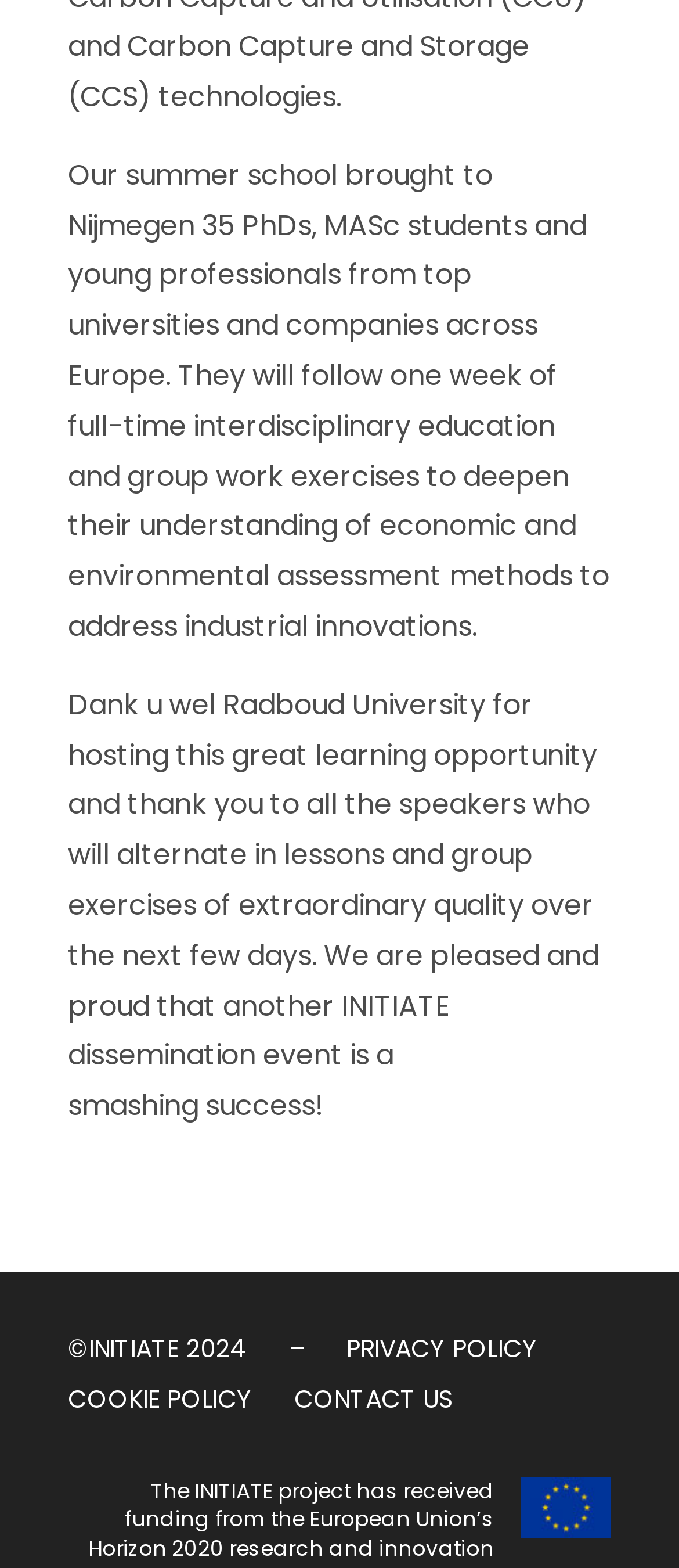What is the year of the copyright?
Look at the screenshot and respond with one word or a short phrase.

2024